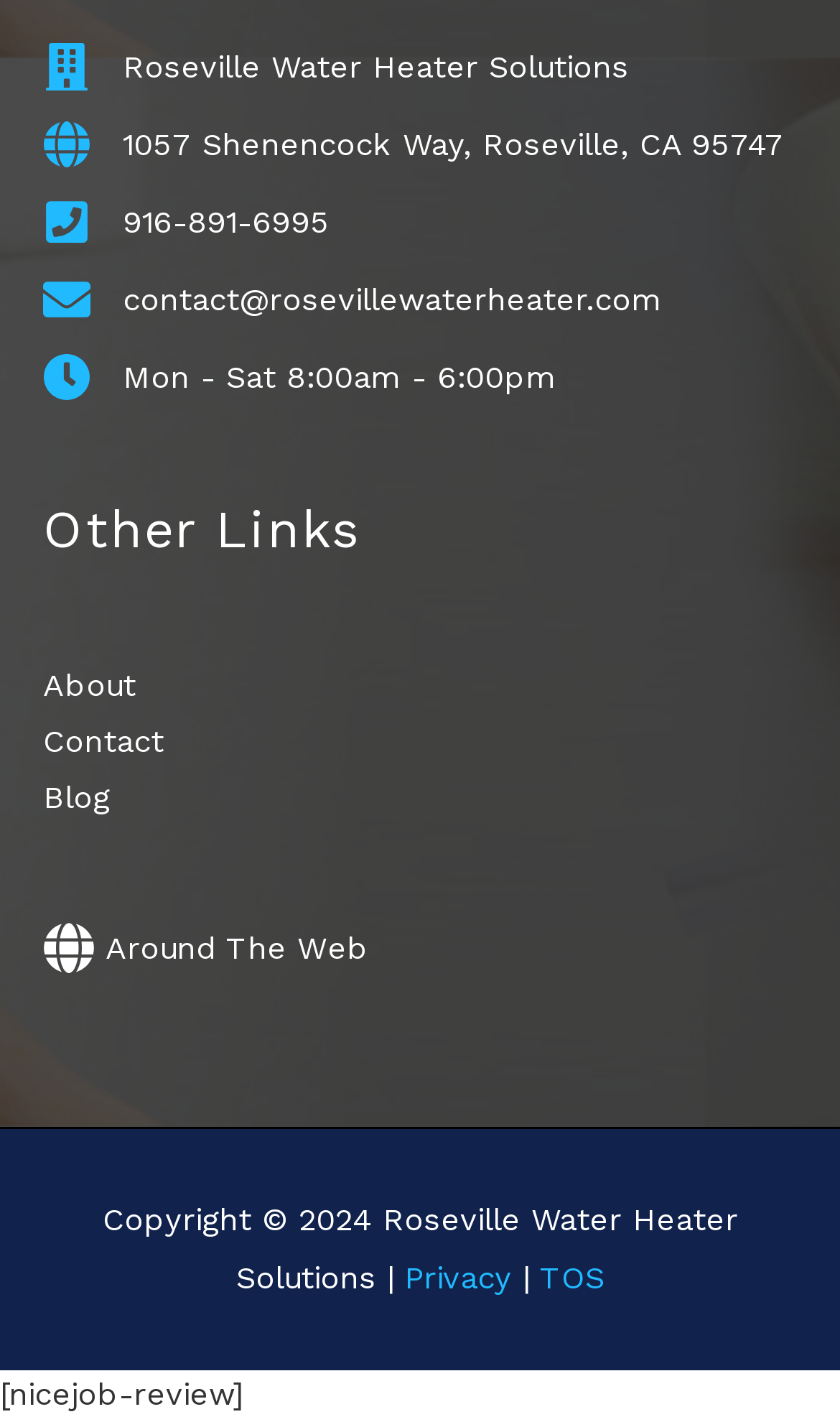What is the email address?
Based on the visual content, answer with a single word or a brief phrase.

contact@rosevillewaterheater.com